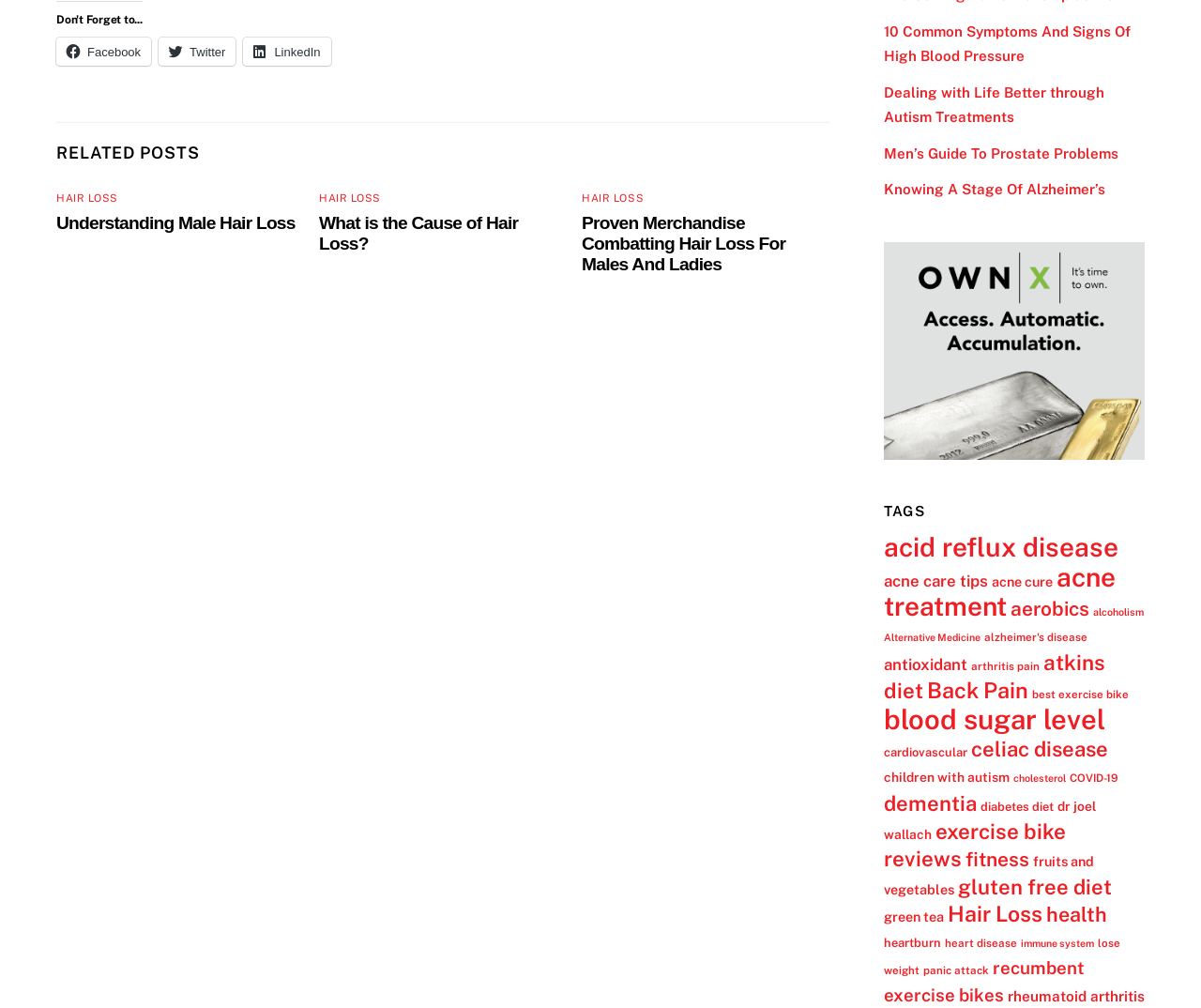Please specify the bounding box coordinates of the clickable region necessary for completing the following instruction: "Visit OWNx.com". The coordinates must consist of four float numbers between 0 and 1, i.e., [left, top, right, bottom].

[0.736, 0.444, 0.953, 0.459]